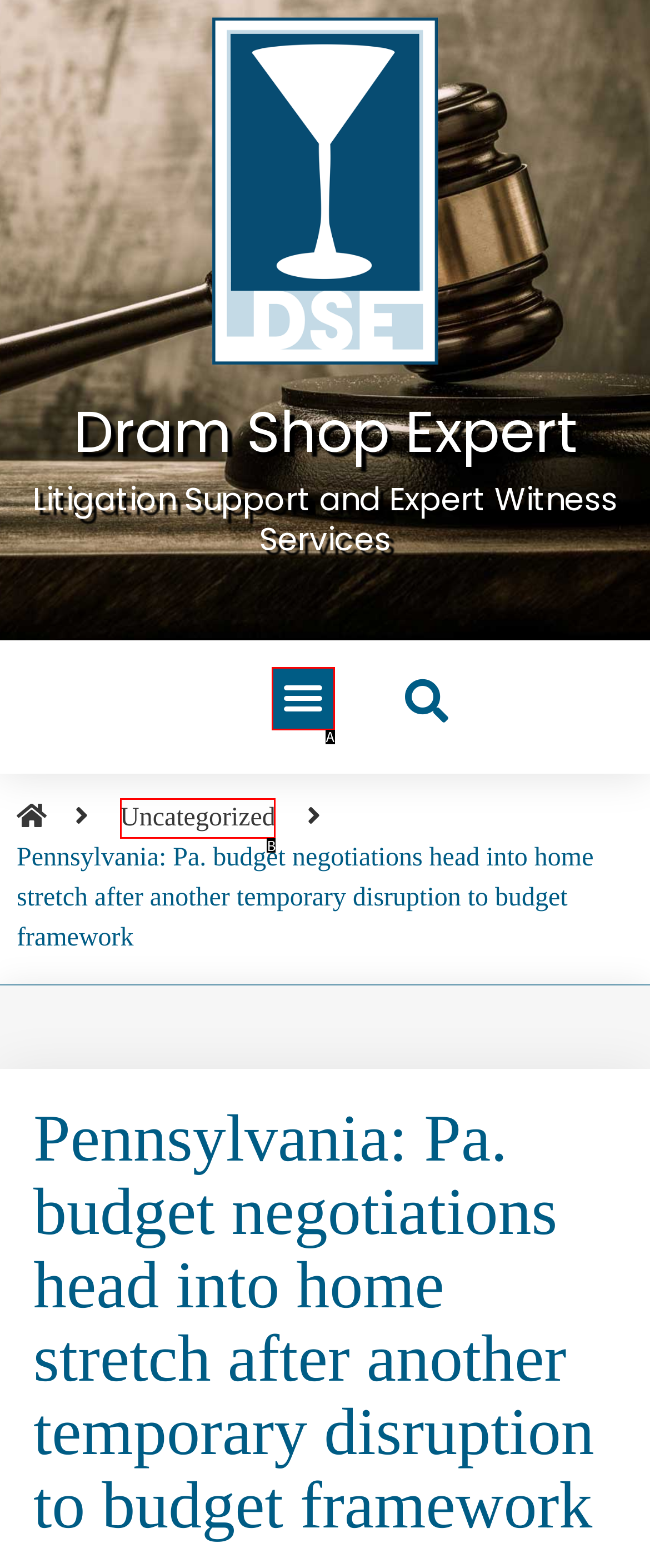Identify the HTML element that corresponds to the description: Menu
Provide the letter of the matching option from the given choices directly.

A